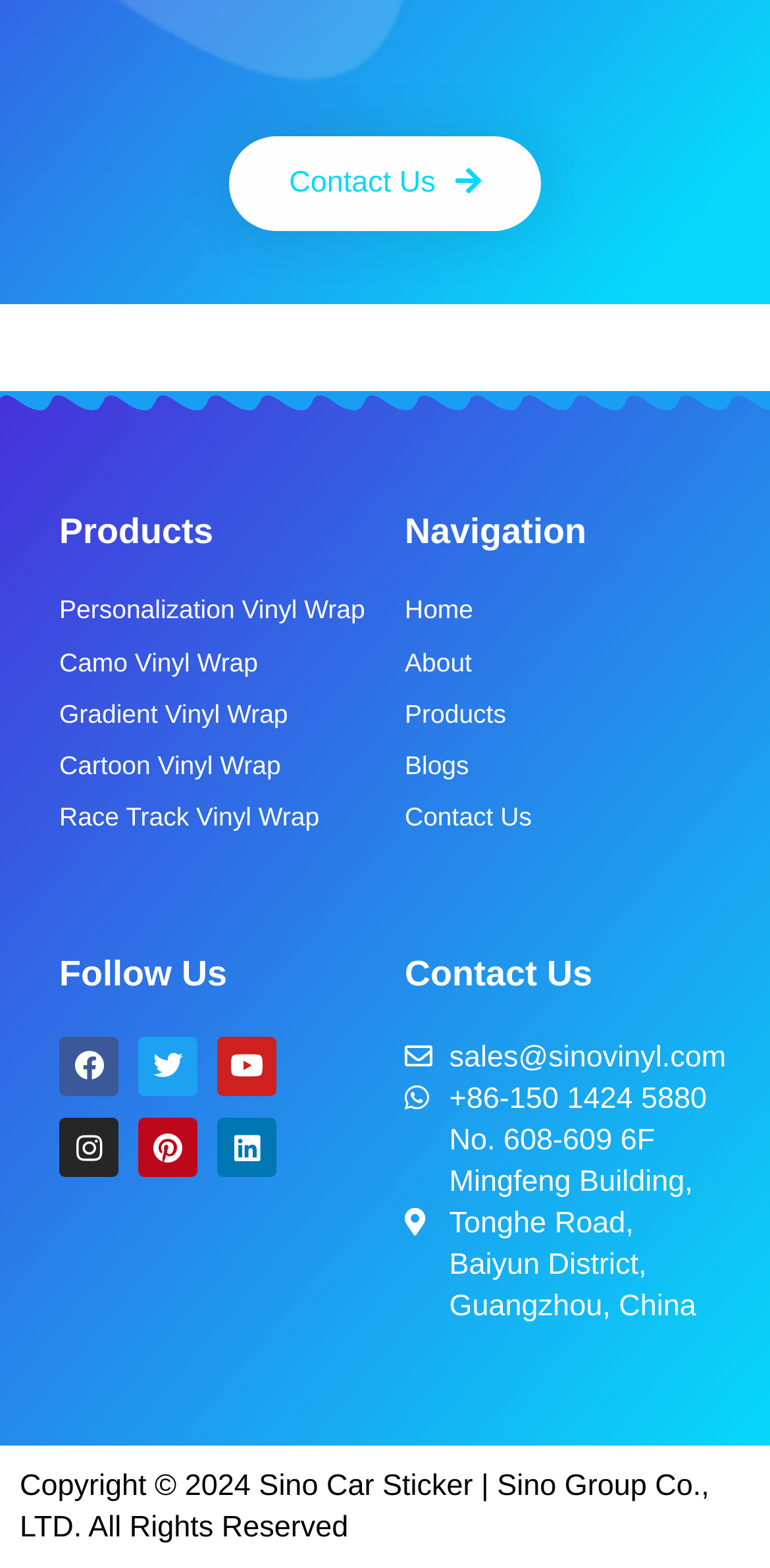Determine the bounding box coordinates of the clickable element to complete this instruction: "Follow on Facebook". Provide the coordinates in the format of four float numbers between 0 and 1, [left, top, right, bottom].

[0.077, 0.661, 0.154, 0.699]